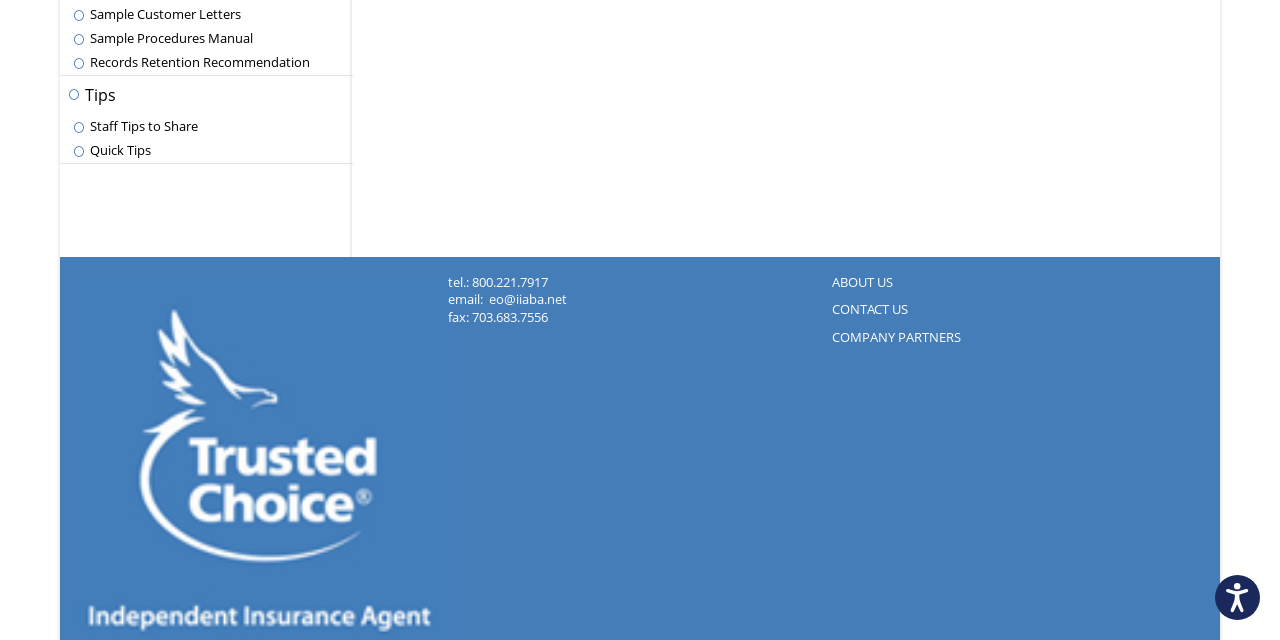Using the description: "Staff Tips to Share", determine the UI element's bounding box coordinates. Ensure the coordinates are in the format of four float numbers between 0 and 1, i.e., [left, top, right, bottom].

[0.047, 0.179, 0.275, 0.216]